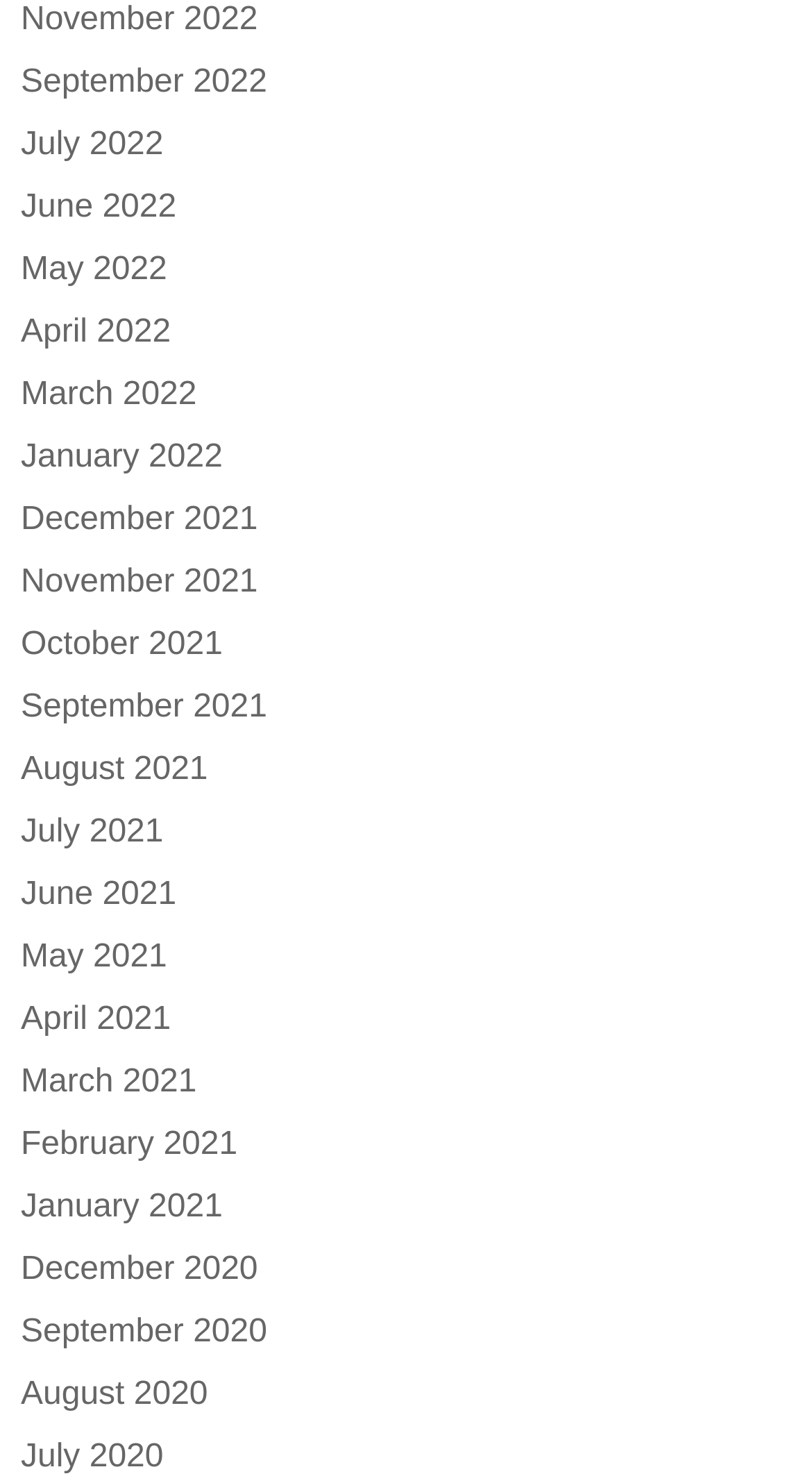Locate the bounding box coordinates of the area you need to click to fulfill this instruction: 'view January 2021'. The coordinates must be in the form of four float numbers ranging from 0 to 1: [left, top, right, bottom].

[0.026, 0.802, 0.274, 0.826]